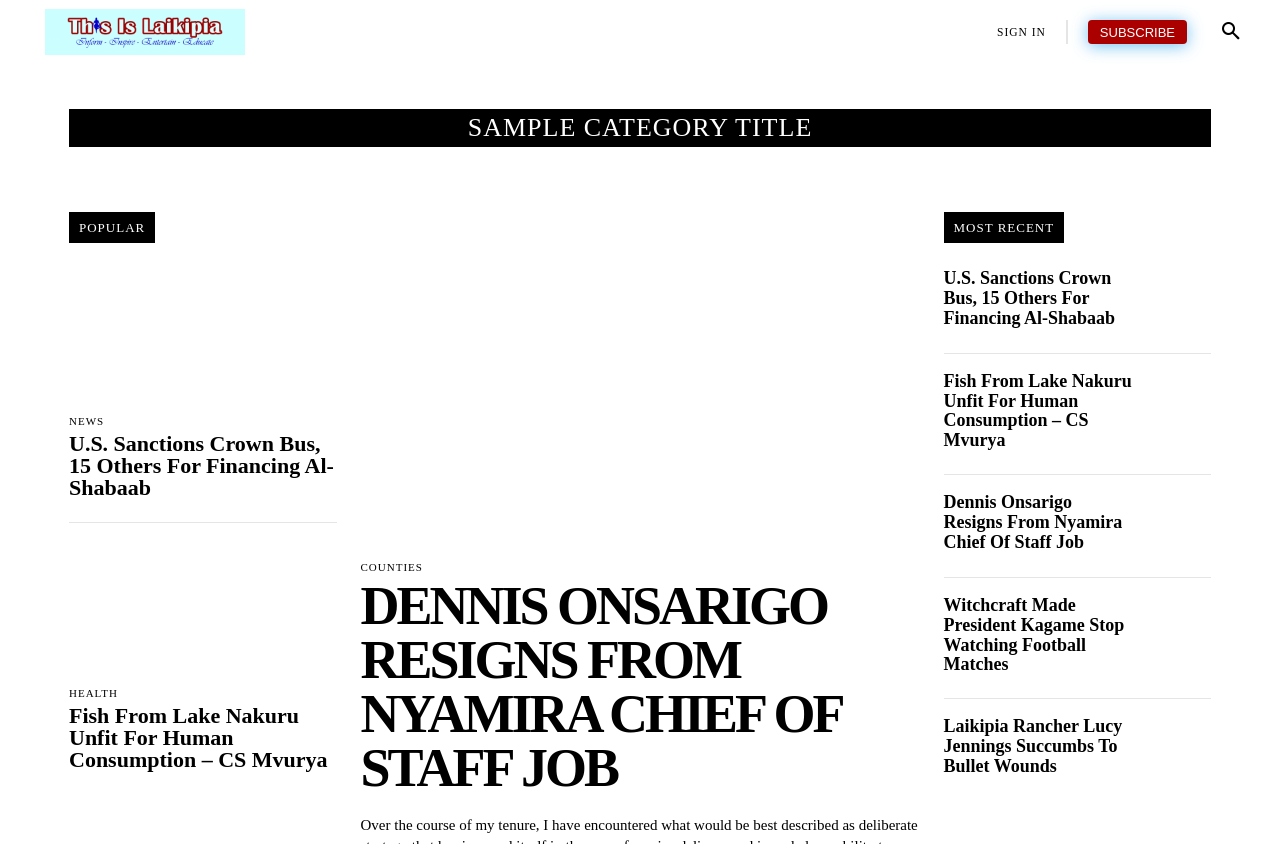Specify the bounding box coordinates of the region I need to click to perform the following instruction: "Click on the 'POLITICS' link". The coordinates must be four float numbers in the range of 0 to 1, i.e., [left, top, right, bottom].

[0.207, 0.0, 0.273, 0.076]